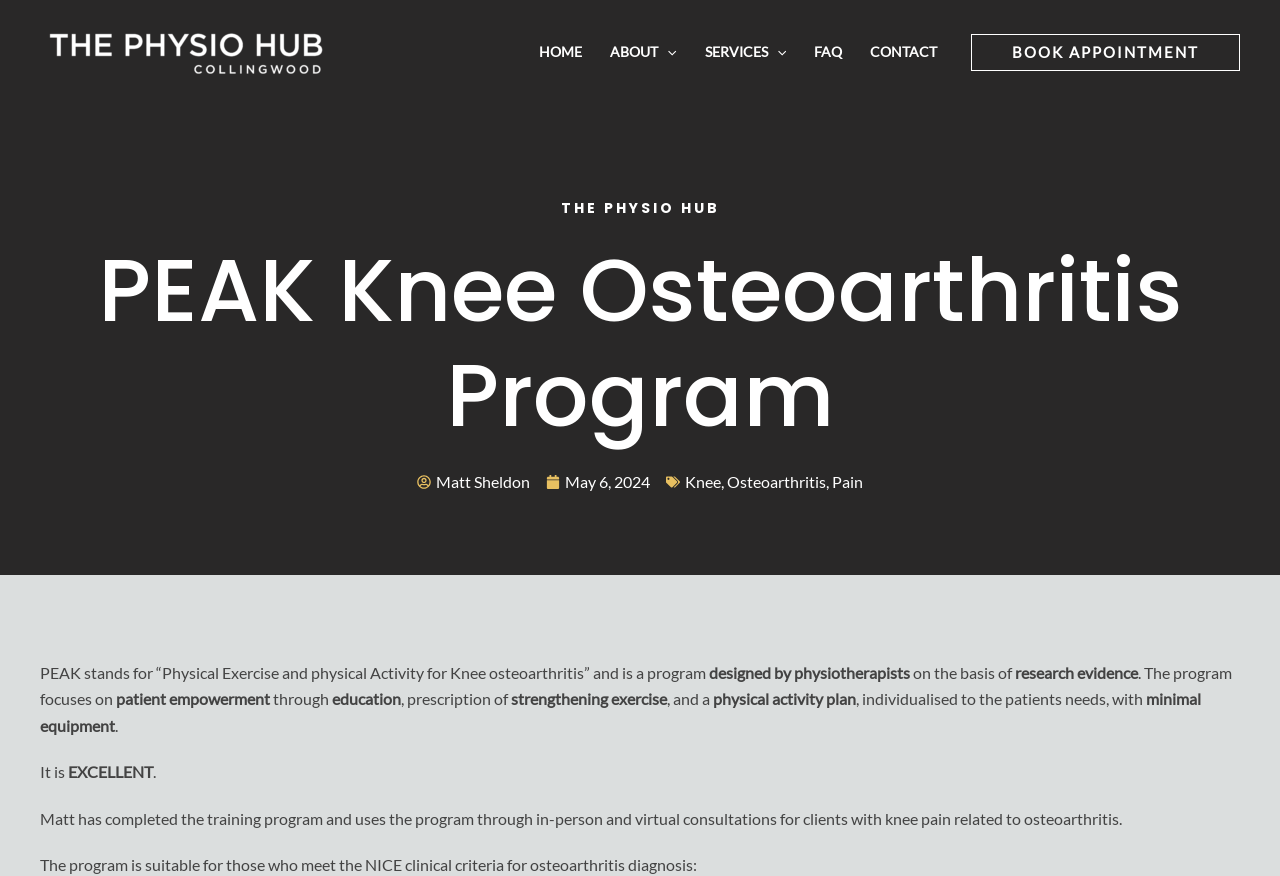Analyze the image and provide a detailed answer to the question: Who is the physiotherapist mentioned on the webpage?

The physiotherapist mentioned on the webpage is Matt Sheldon, who has completed the training program and uses it in his in-person and virtual consultations for clients with knee pain related to osteoarthritis.